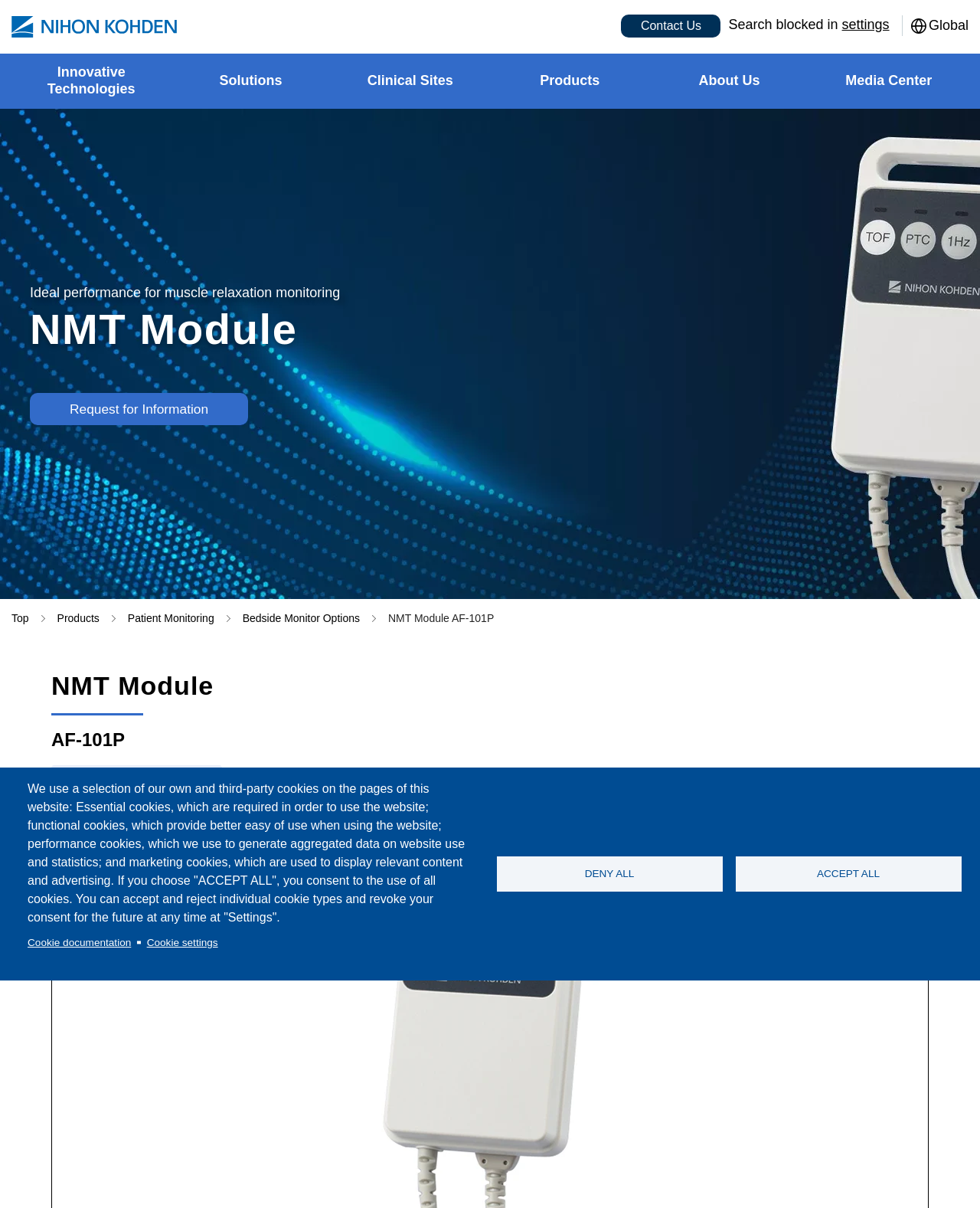Identify the bounding box coordinates of the part that should be clicked to carry out this instruction: "Write a review".

None